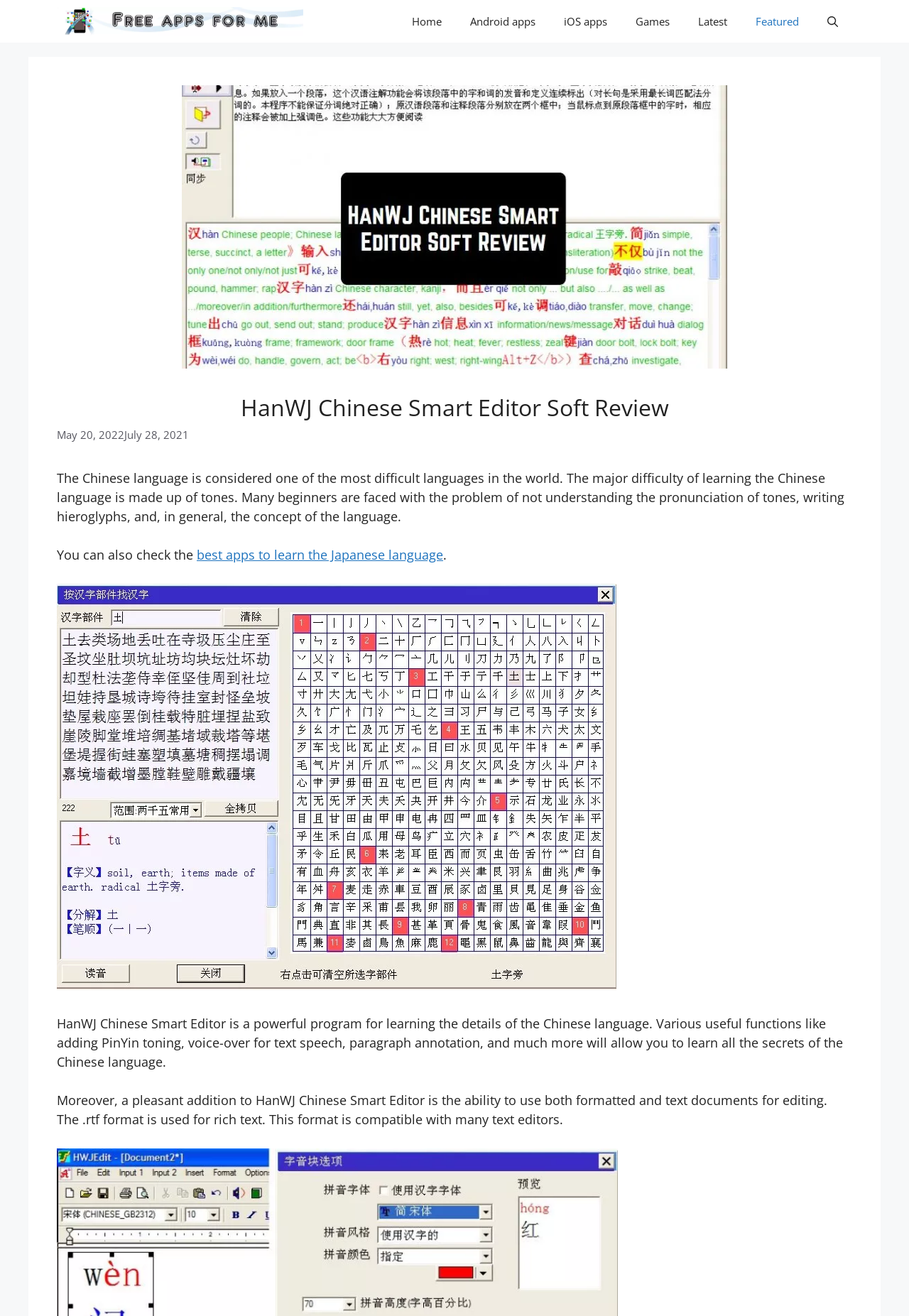Identify the bounding box coordinates of the element that should be clicked to fulfill this task: "Open the search function". The coordinates should be provided as four float numbers between 0 and 1, i.e., [left, top, right, bottom].

[0.895, 0.0, 0.938, 0.032]